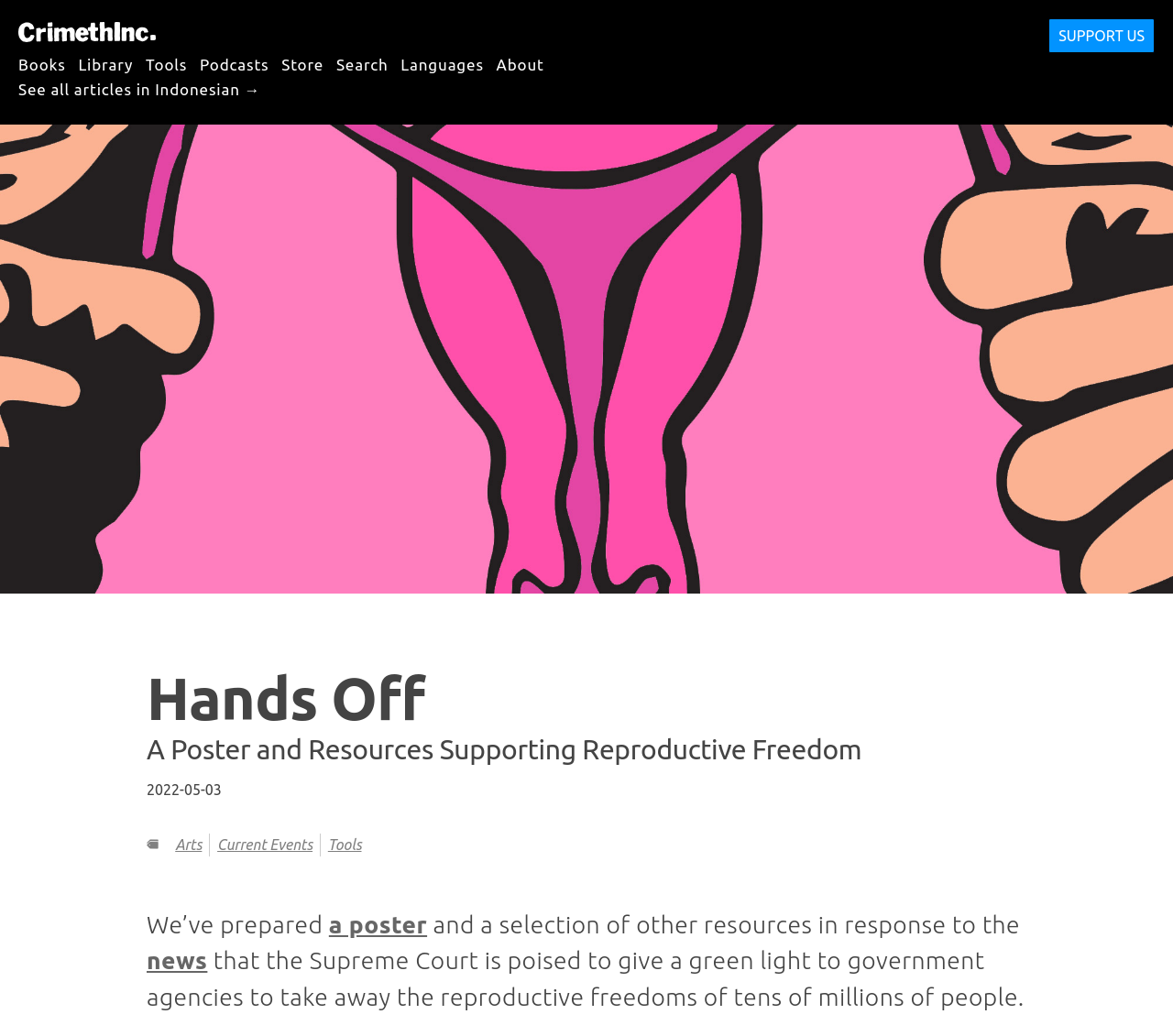Please find the bounding box coordinates for the clickable element needed to perform this instruction: "learn about reproductive freedom".

[0.28, 0.879, 0.364, 0.905]